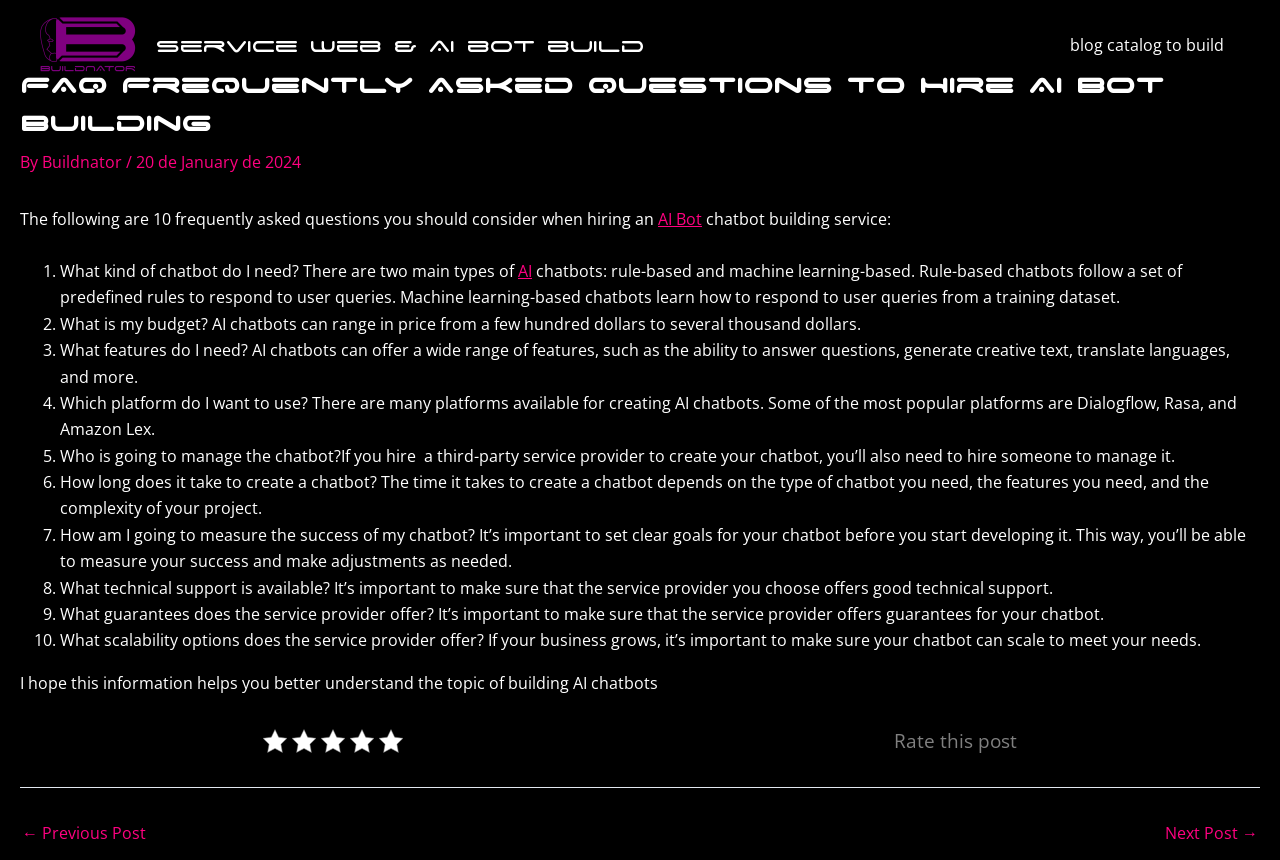Using the information shown in the image, answer the question with as much detail as possible: What is the last question in the FAQ list?

The last question in the FAQ list is 'What scalability options does the service provider offer?' This question is concerned with ensuring that the chatbot can scale to meet the needs of a growing business.